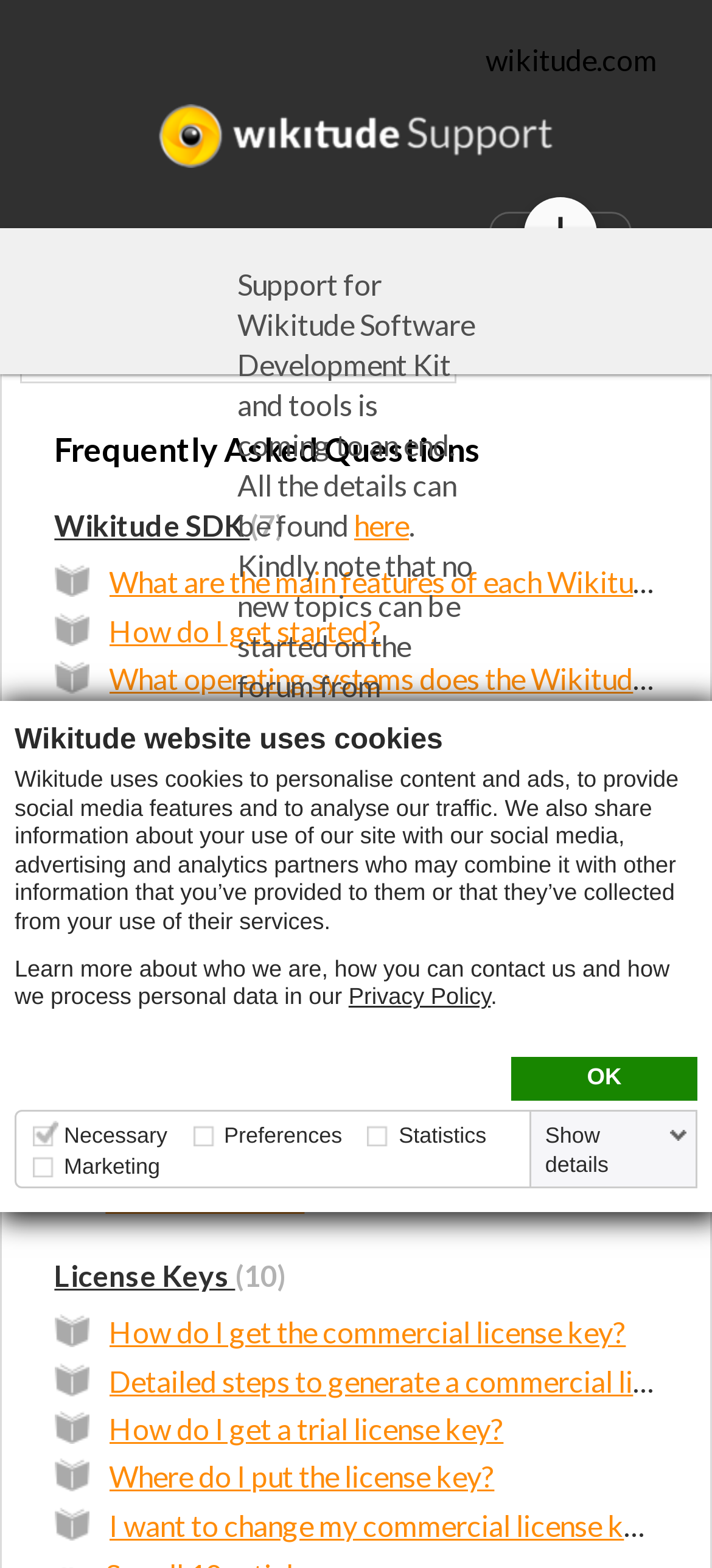What is the topic of the FAQs that might become inaccurate?
Give a one-word or short phrase answer based on the image.

License related ones